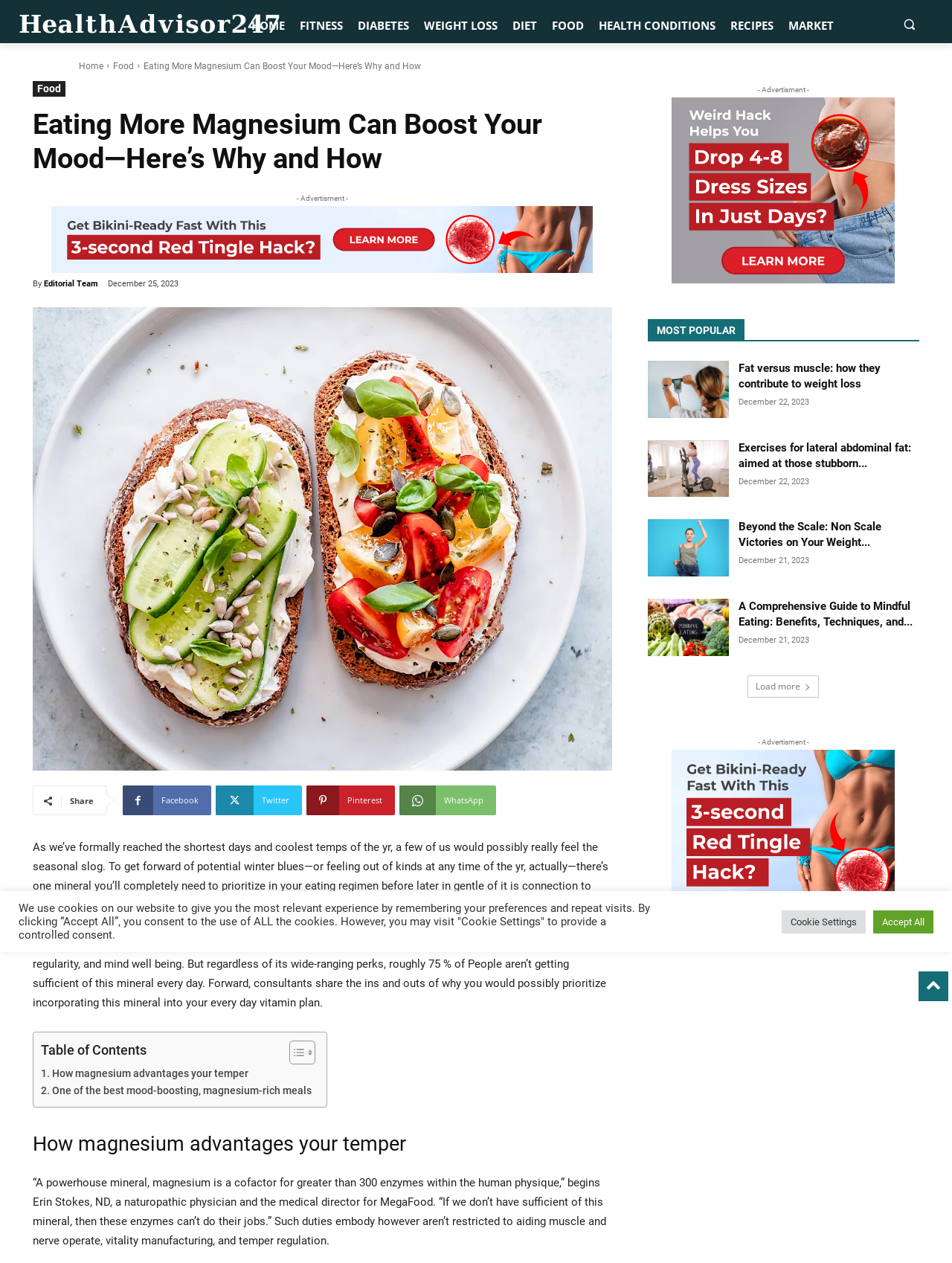Provide the bounding box coordinates for the specified HTML element described in this description: "Cookie Settings". The coordinates should be four float numbers ranging from 0 to 1, in the format [left, top, right, bottom].

[0.821, 0.721, 0.909, 0.739]